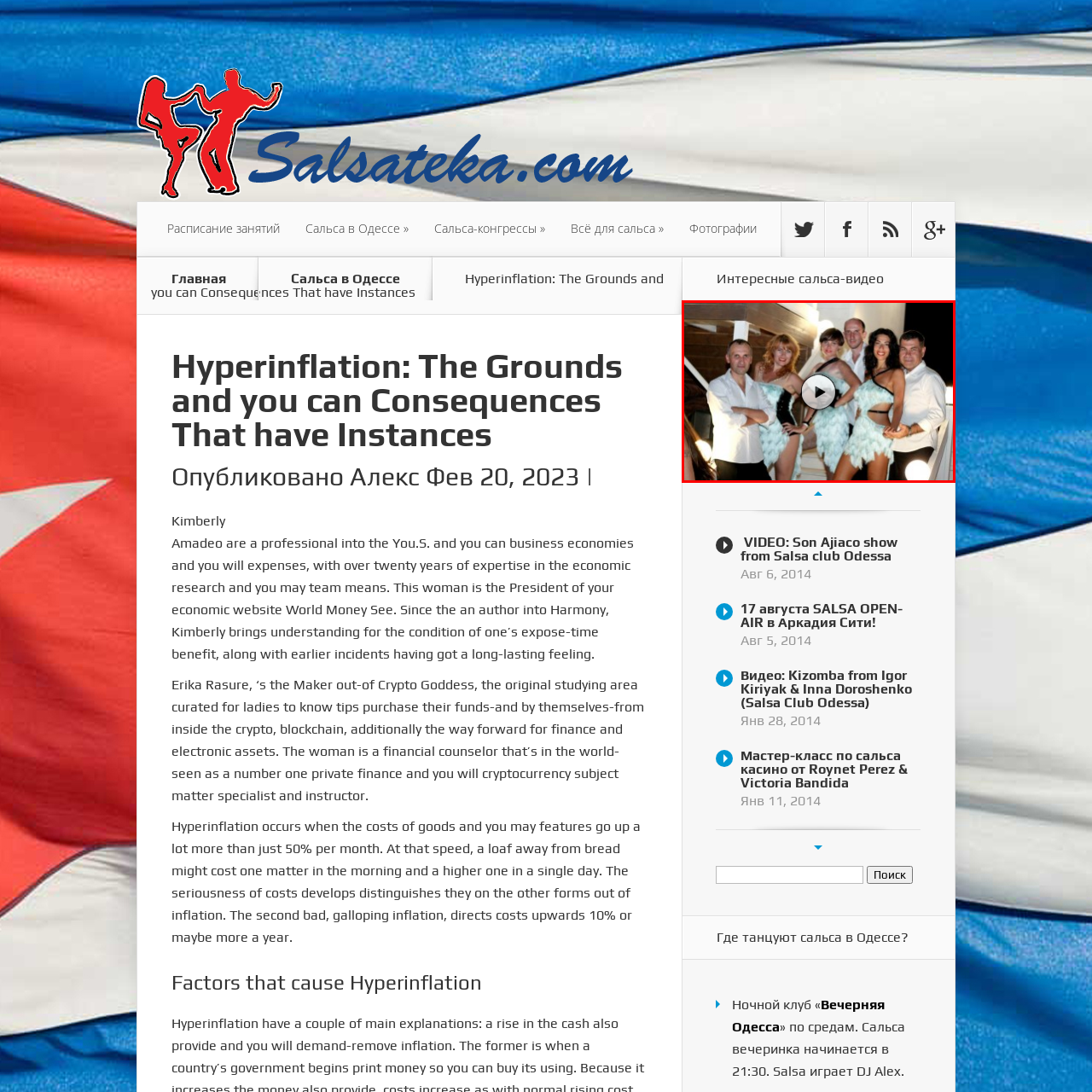Offer a detailed description of the content within the red-framed image.

This image features a vibrant group of six individuals posing together, likely in a festive or celebratory setting. They are dressed in stylish attire, with the women wearing eye-catching outfits that incorporate feather-like elements, accentuating a lively and dynamic aesthetic. The men are dressed in crisp white shirts, contributing to the elegant yet casual atmosphere. 

In the center of the image, there is a play button icon, indicating that this scene is related to a dance performance or video, specifically labeled as the "Son Ajiaco show from Salsa club Odessa." This suggests a connection to salsa dancing, reinforcing the festive theme and cultural significance of the event. The setting appears well-lit, featuring warm tones which enhance the celebratory mood, perhaps highlighting a salsa event where music and dancing are central.